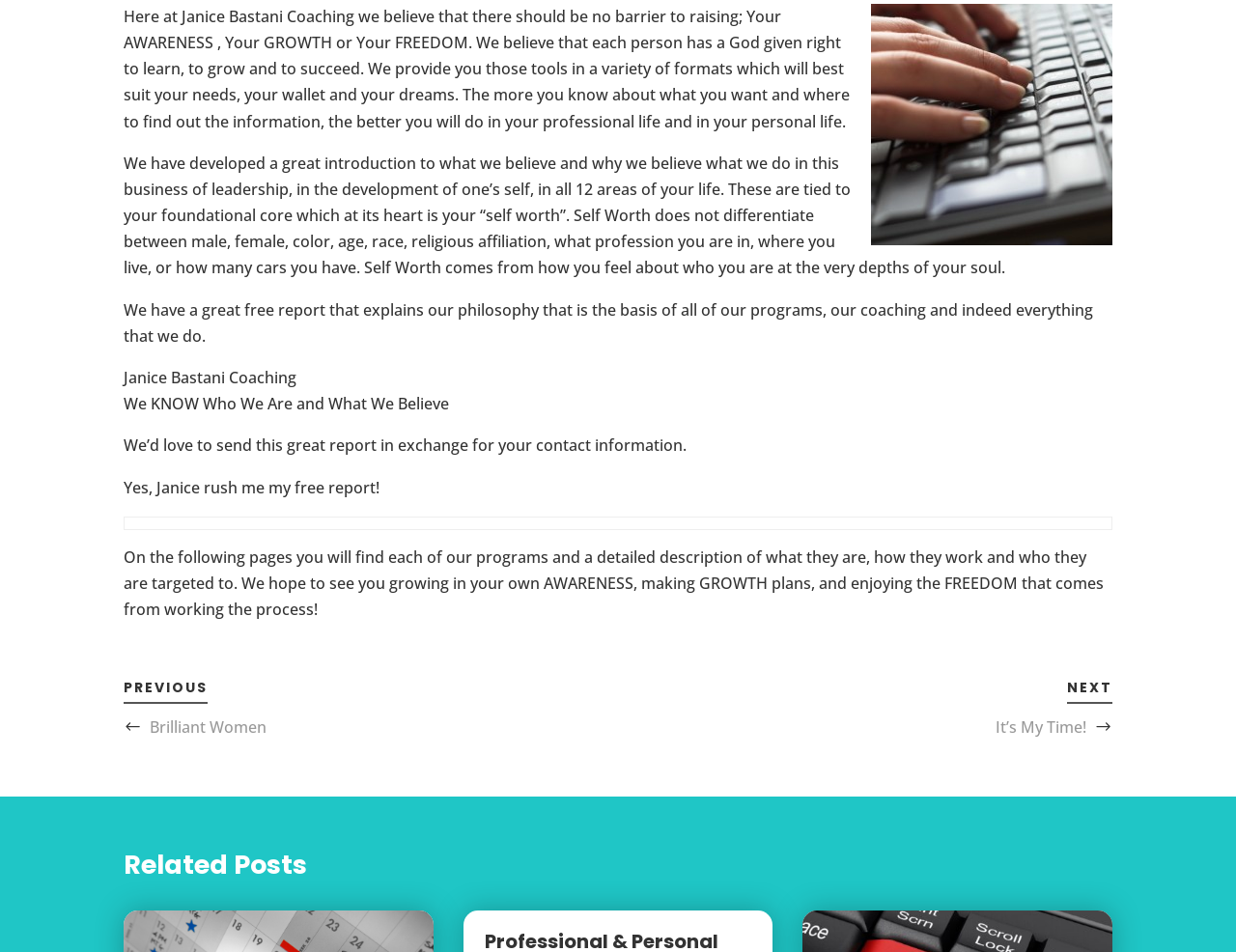Please determine the bounding box coordinates, formatted as (top-left x, top-left y, bottom-right x, bottom-right y), with all values as floating point numbers between 0 and 1. Identify the bounding box of the region described as: CLICK TO CALL (631)994-3111

None